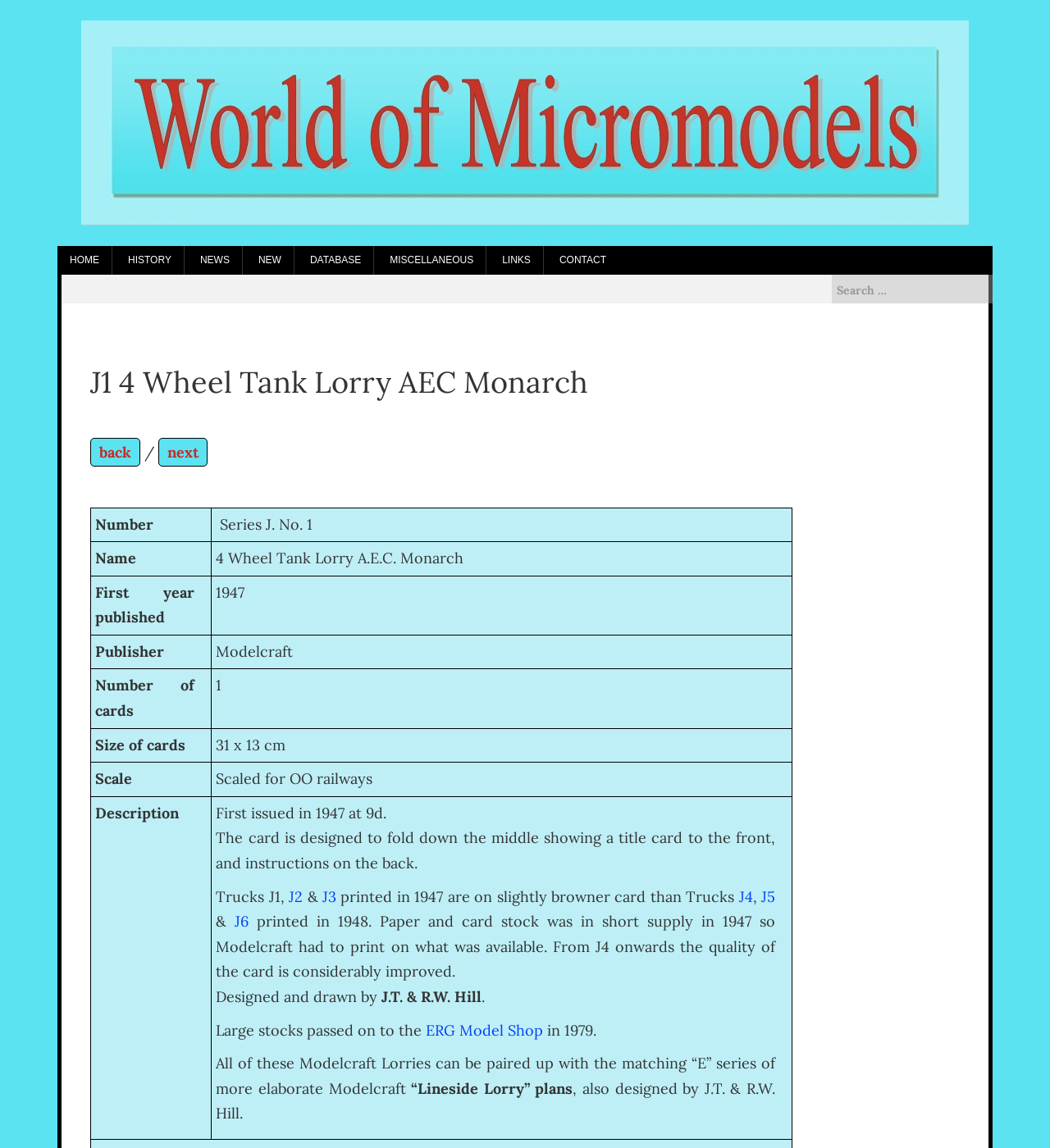Give the bounding box coordinates for the element described as: "Database".

[0.284, 0.214, 0.356, 0.239]